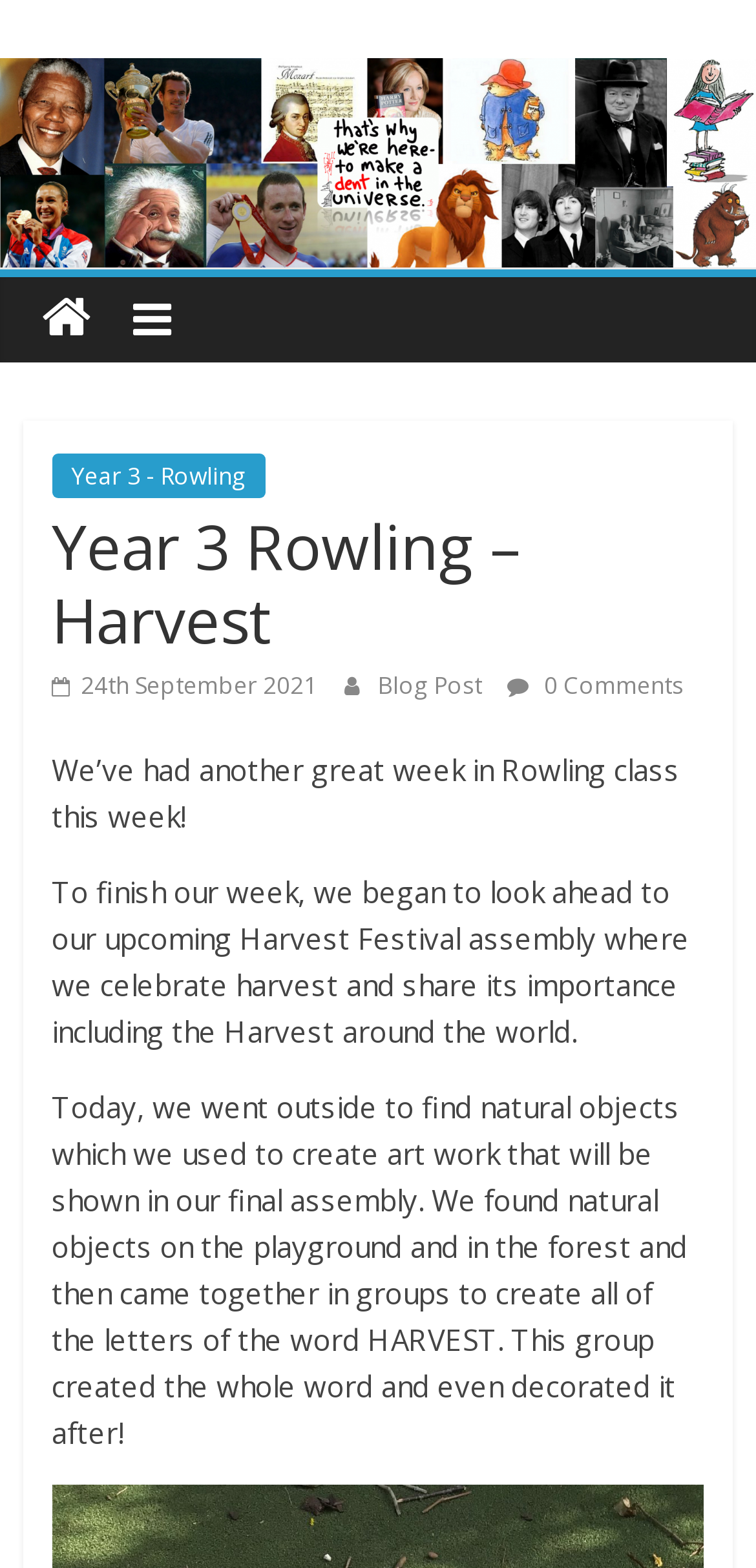Respond to the question below with a single word or phrase: What did the students use to create artwork?

Natural objects